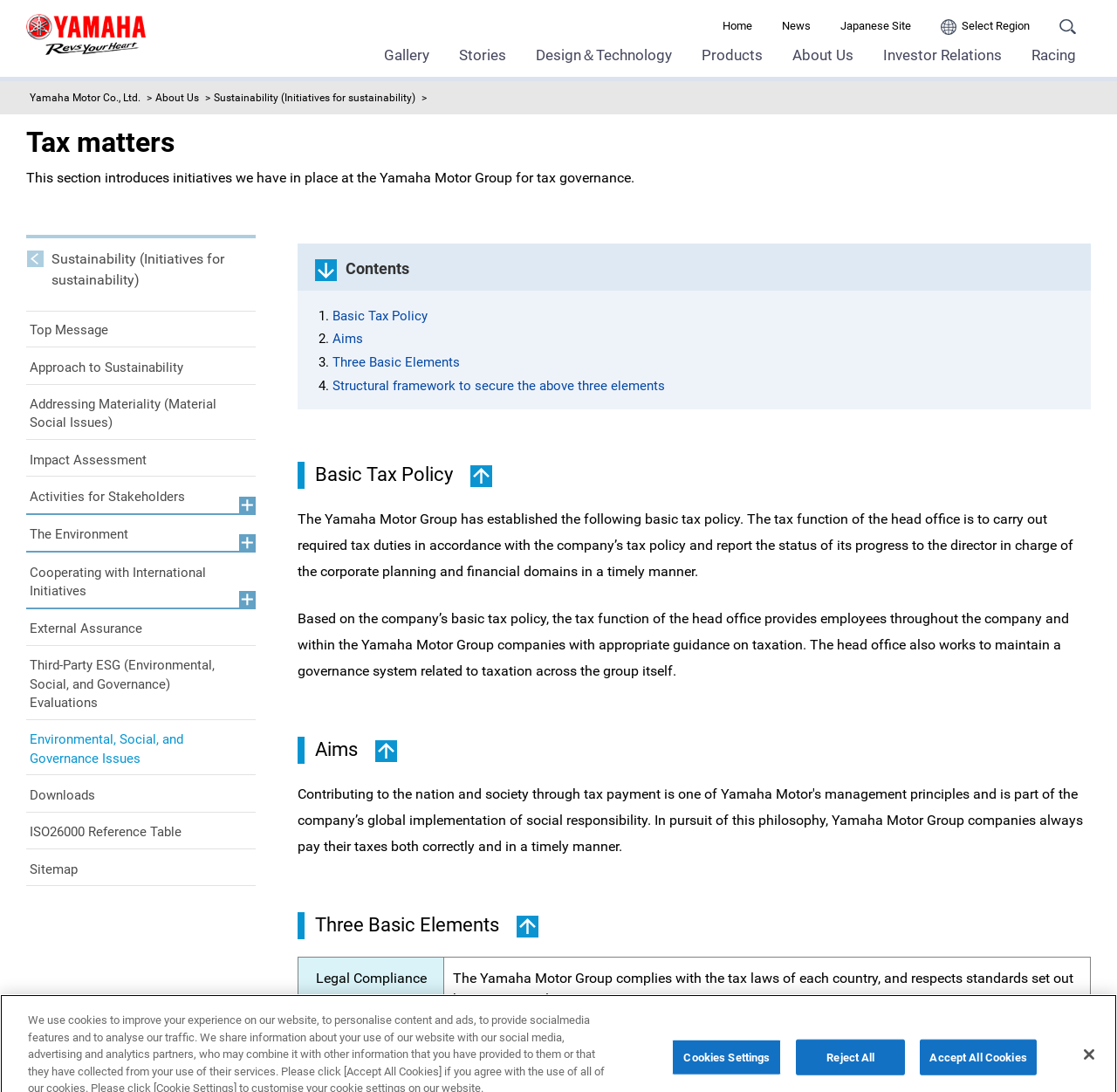What is the relationship between the head office and Yamaha Motor Group companies?
Using the image, respond with a single word or phrase.

Provide guidance on taxation